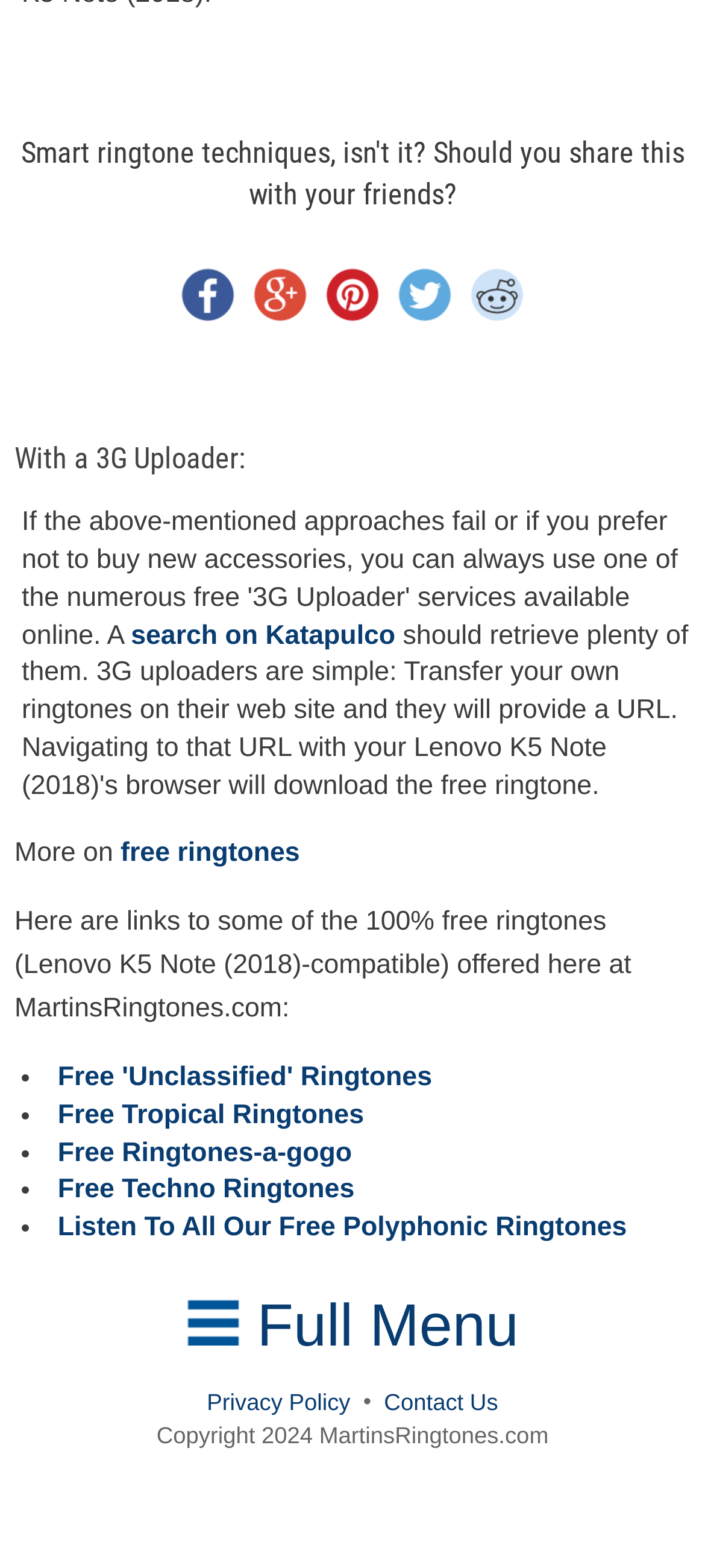Please provide the bounding box coordinates in the format (top-left x, top-left y, bottom-right x, bottom-right y). Remember, all values are floating point numbers between 0 and 1. What is the bounding box coordinate of the region described as: Privacy Policy

[0.293, 0.886, 0.497, 0.903]